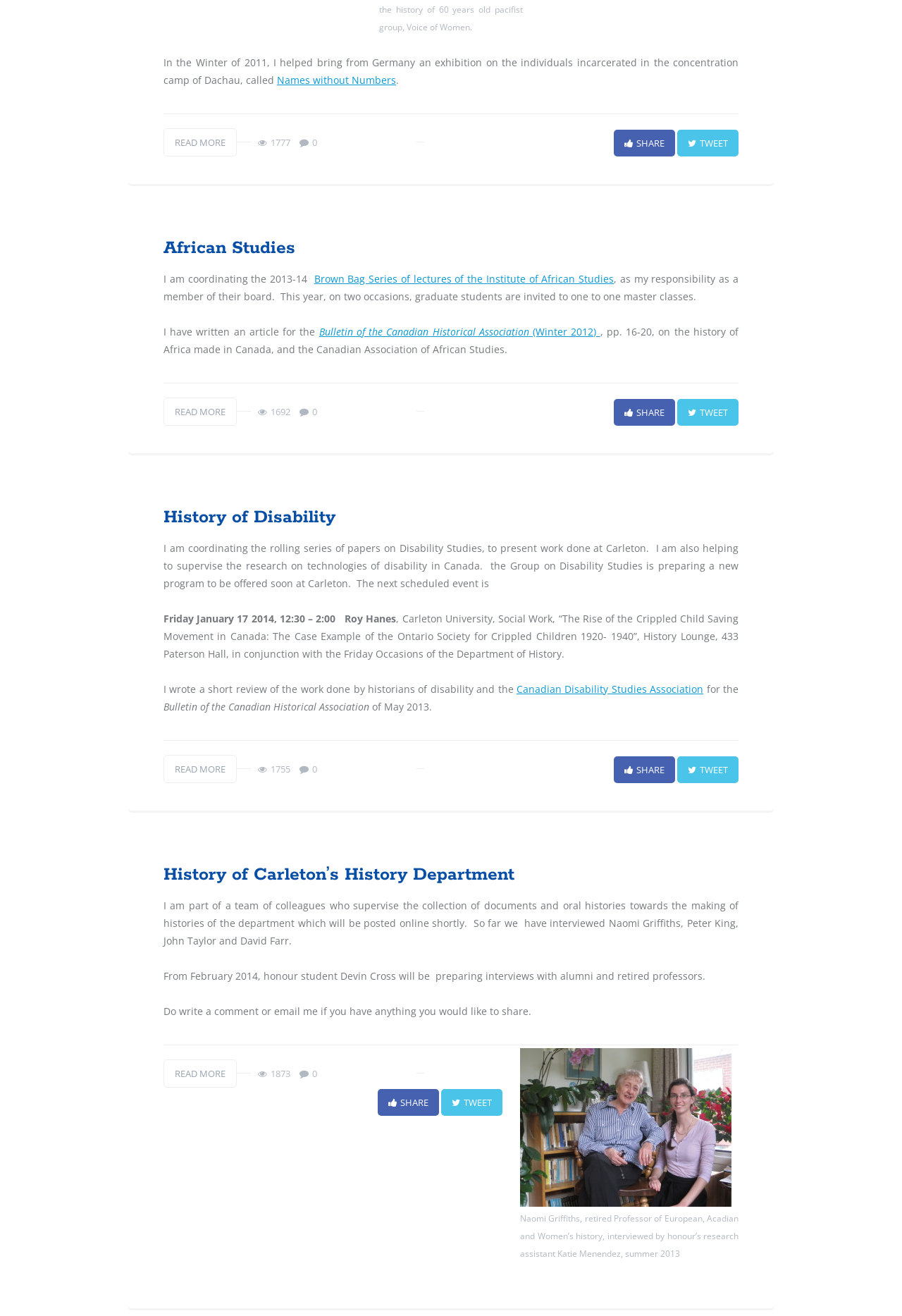Who is the author of the article about the history of Africa?
From the image, provide a succinct answer in one word or a short phrase.

Not specified